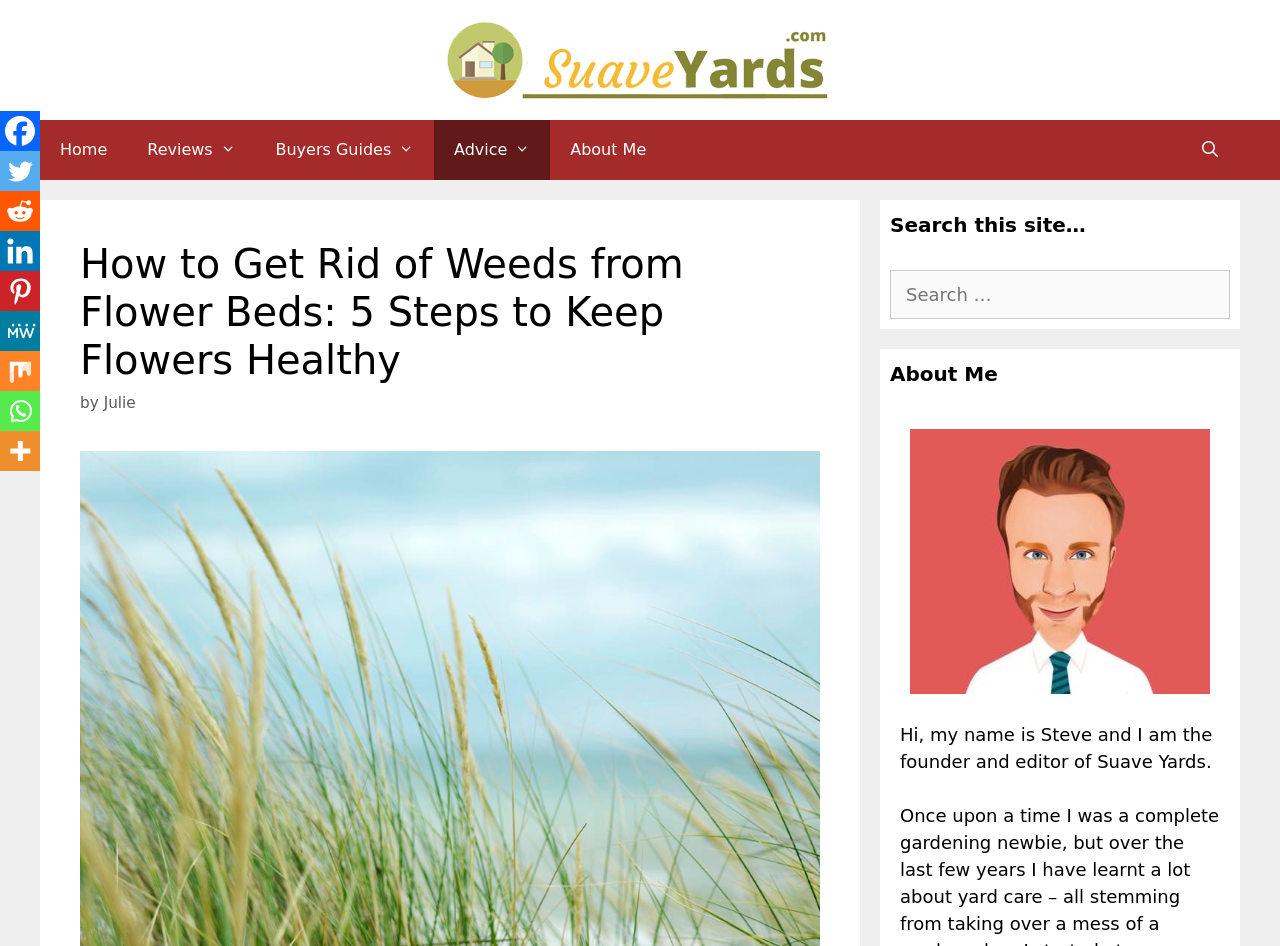Who is the founder of Suave Yards?
Using the image as a reference, give an elaborate response to the question.

I found the founder's name by looking at the 'About Me' section, which contains a heading element with the text 'About Me' and an image of Steve's face, along with a description that says 'Hi, my name is Steve and I am the founder and editor of Suave Yards'.